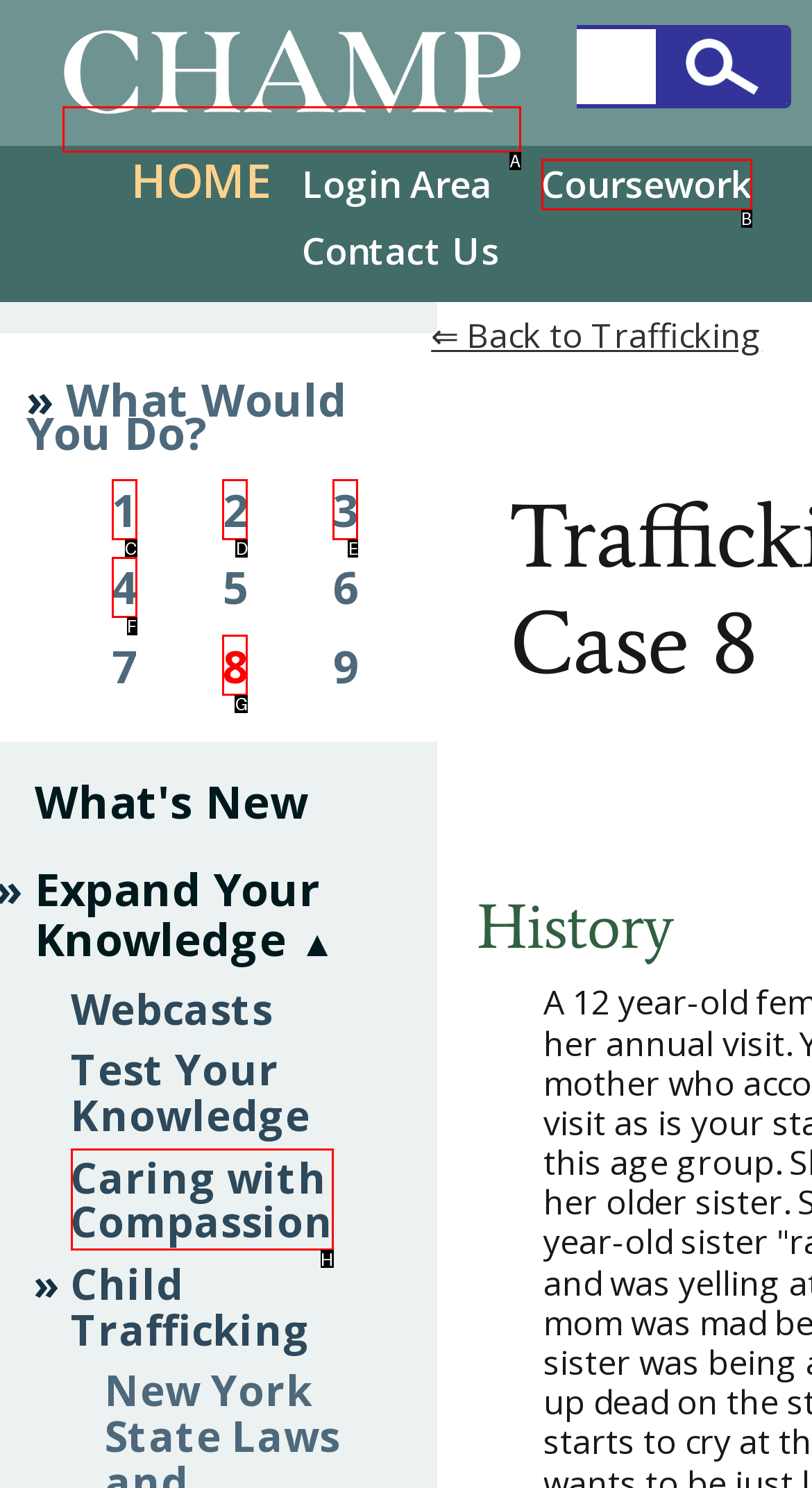Point out the HTML element I should click to achieve the following: View course materials Reply with the letter of the selected element.

B